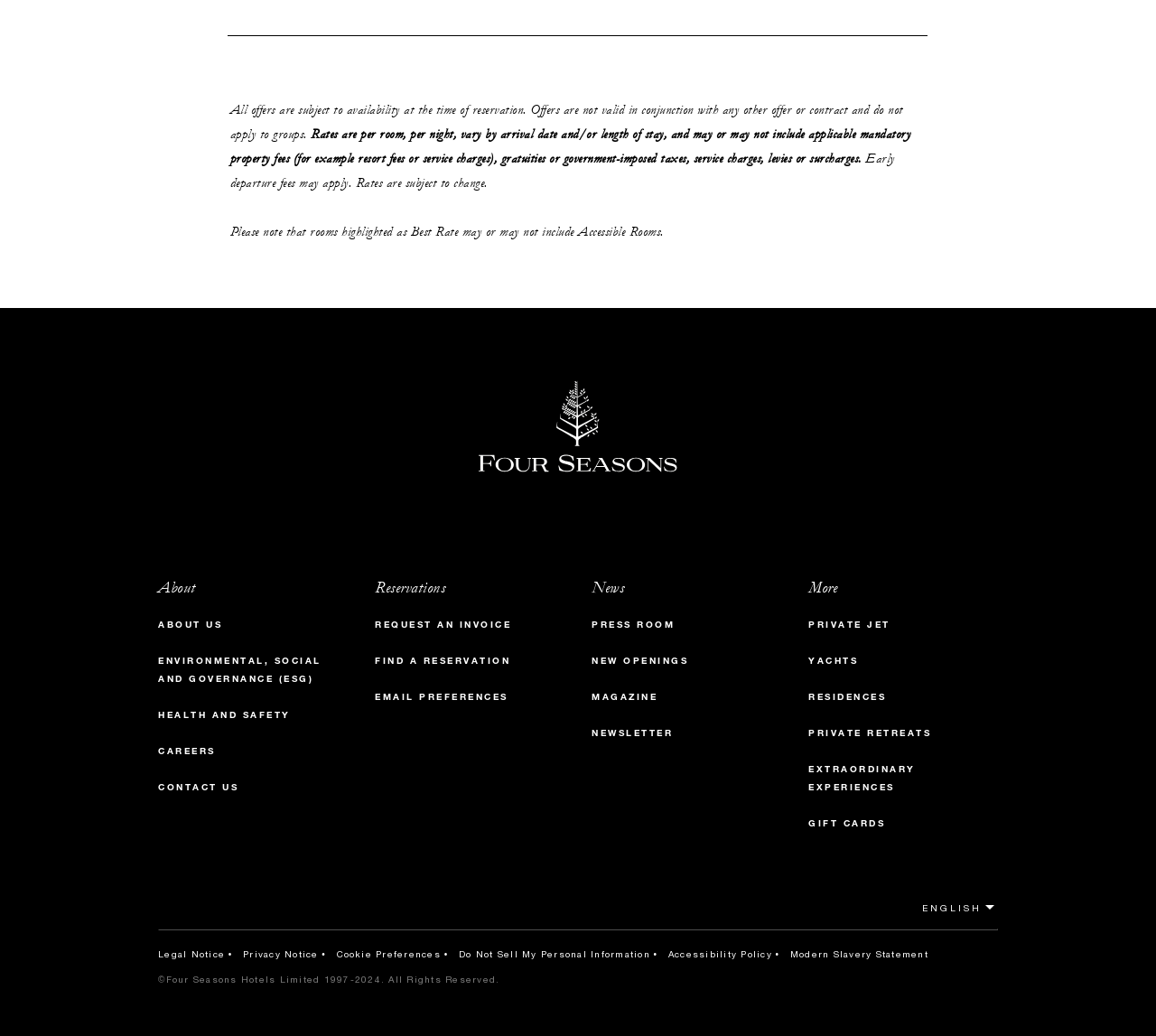Determine the bounding box coordinates for the area that needs to be clicked to fulfill this task: "Select language". The coordinates must be given as four float numbers between 0 and 1, i.e., [left, top, right, bottom].

[0.798, 0.871, 0.863, 0.883]